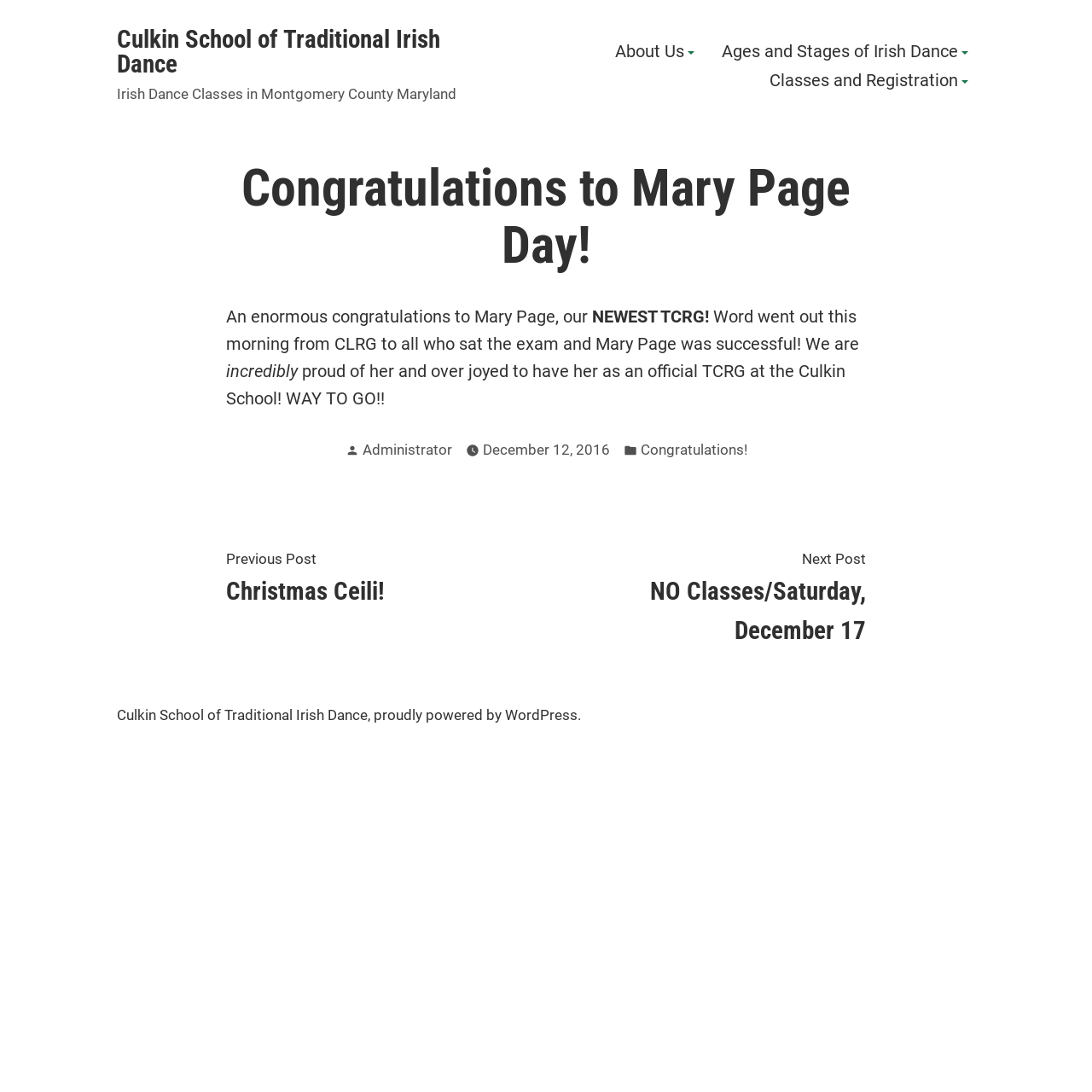Kindly determine the bounding box coordinates for the clickable area to achieve the given instruction: "Click on the 'Culkin School of Traditional Irish Dance' link at the bottom".

[0.107, 0.647, 0.337, 0.662]